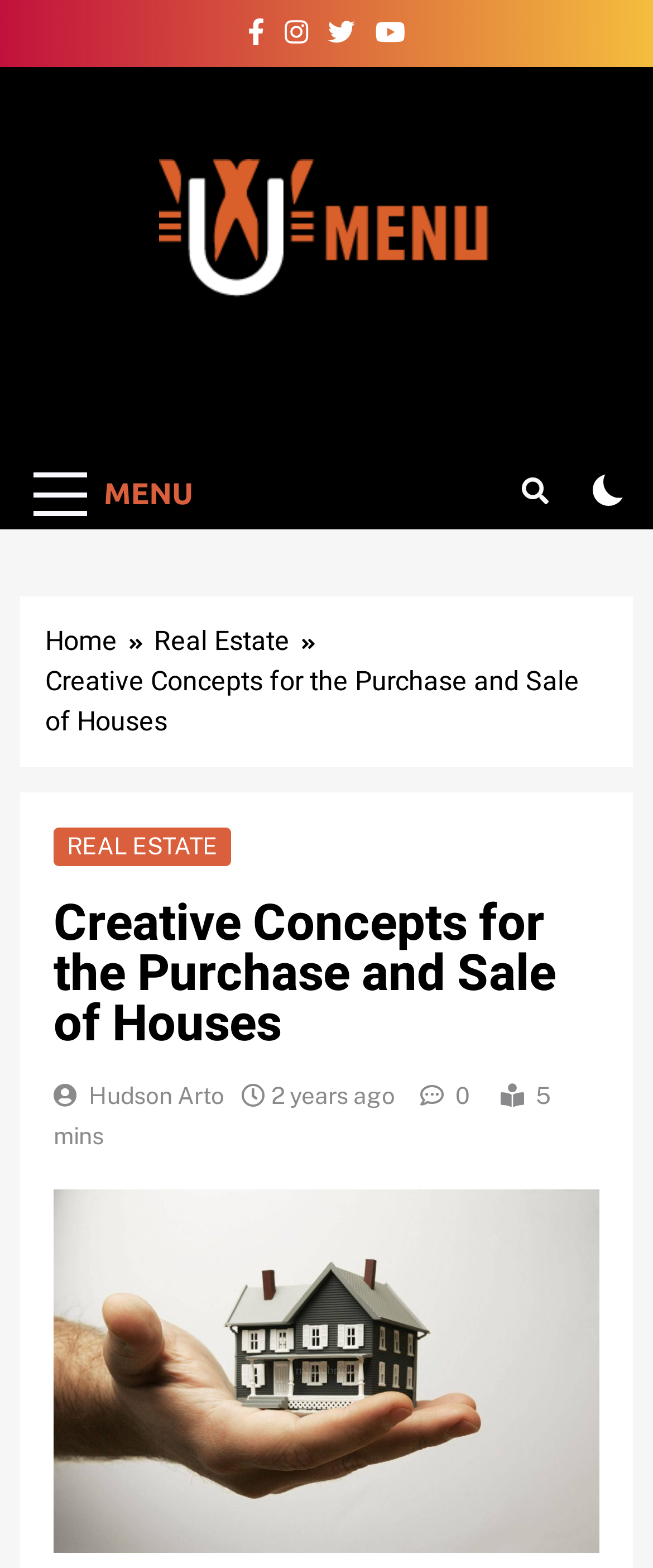Could you indicate the bounding box coordinates of the region to click in order to complete this instruction: "View REAL ESTATE page".

[0.103, 0.531, 0.333, 0.548]